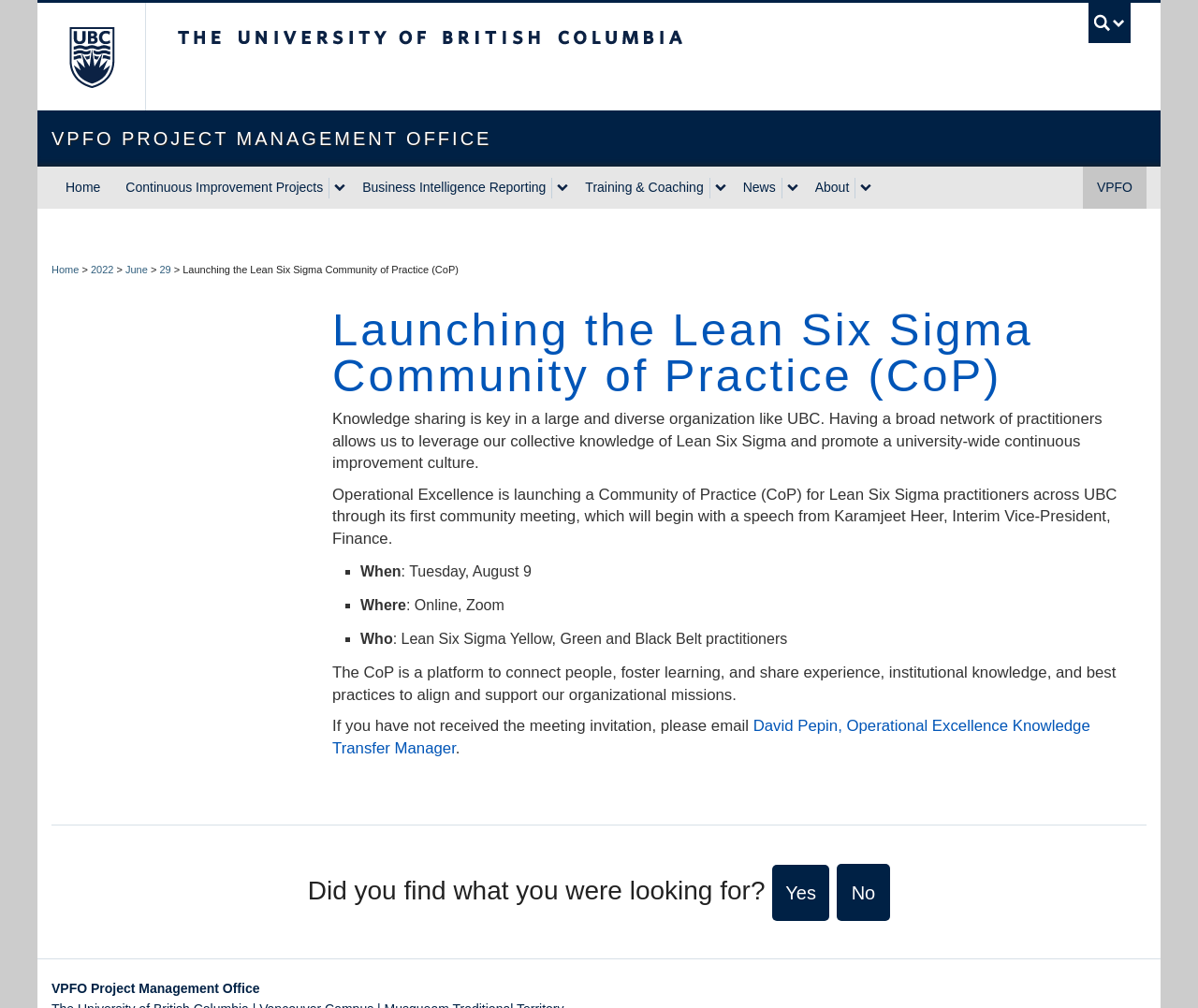Based on the element description Continuous Improvement Projects, identify the bounding box coordinates for the UI element. The coordinates should be in the format (top-left x, top-left y, bottom-right x, bottom-right y) and within the 0 to 1 range.

[0.096, 0.165, 0.275, 0.207]